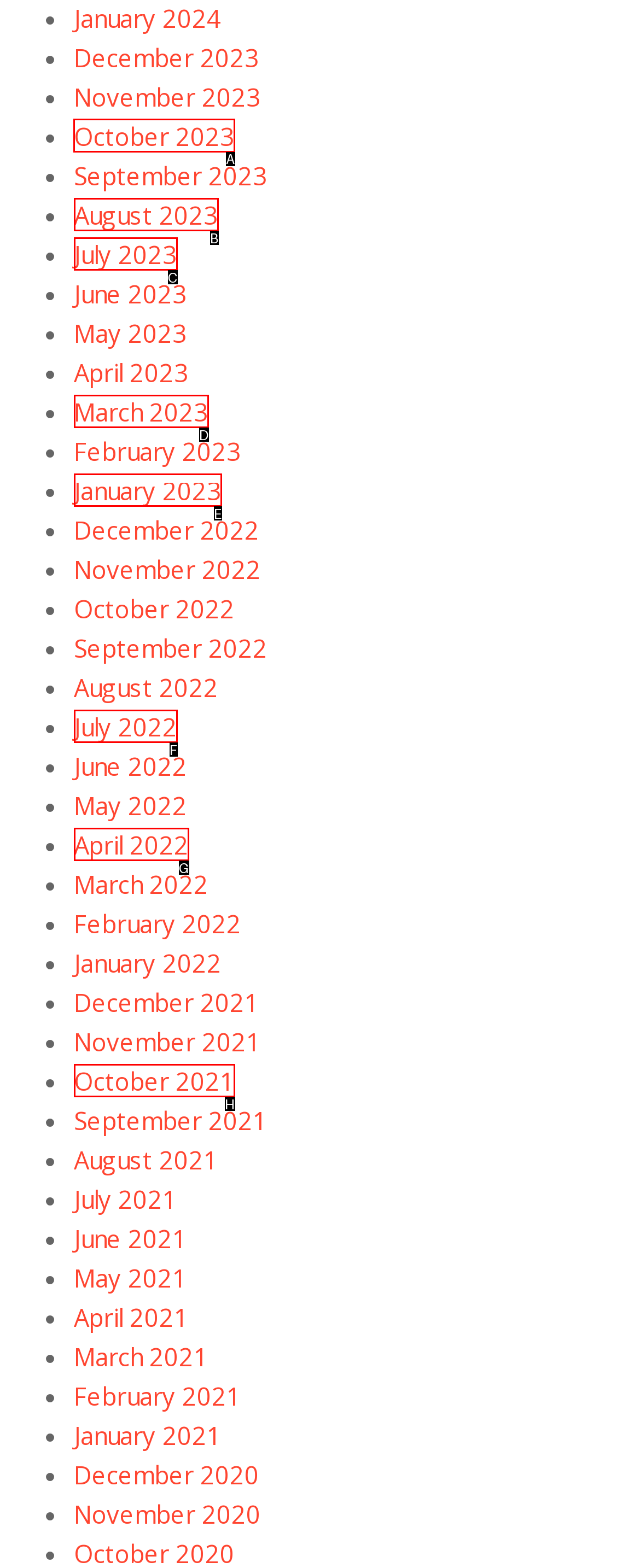Tell me the letter of the UI element I should click to accomplish the task: Learn about ClinicalKey based on the choices provided in the screenshot.

None